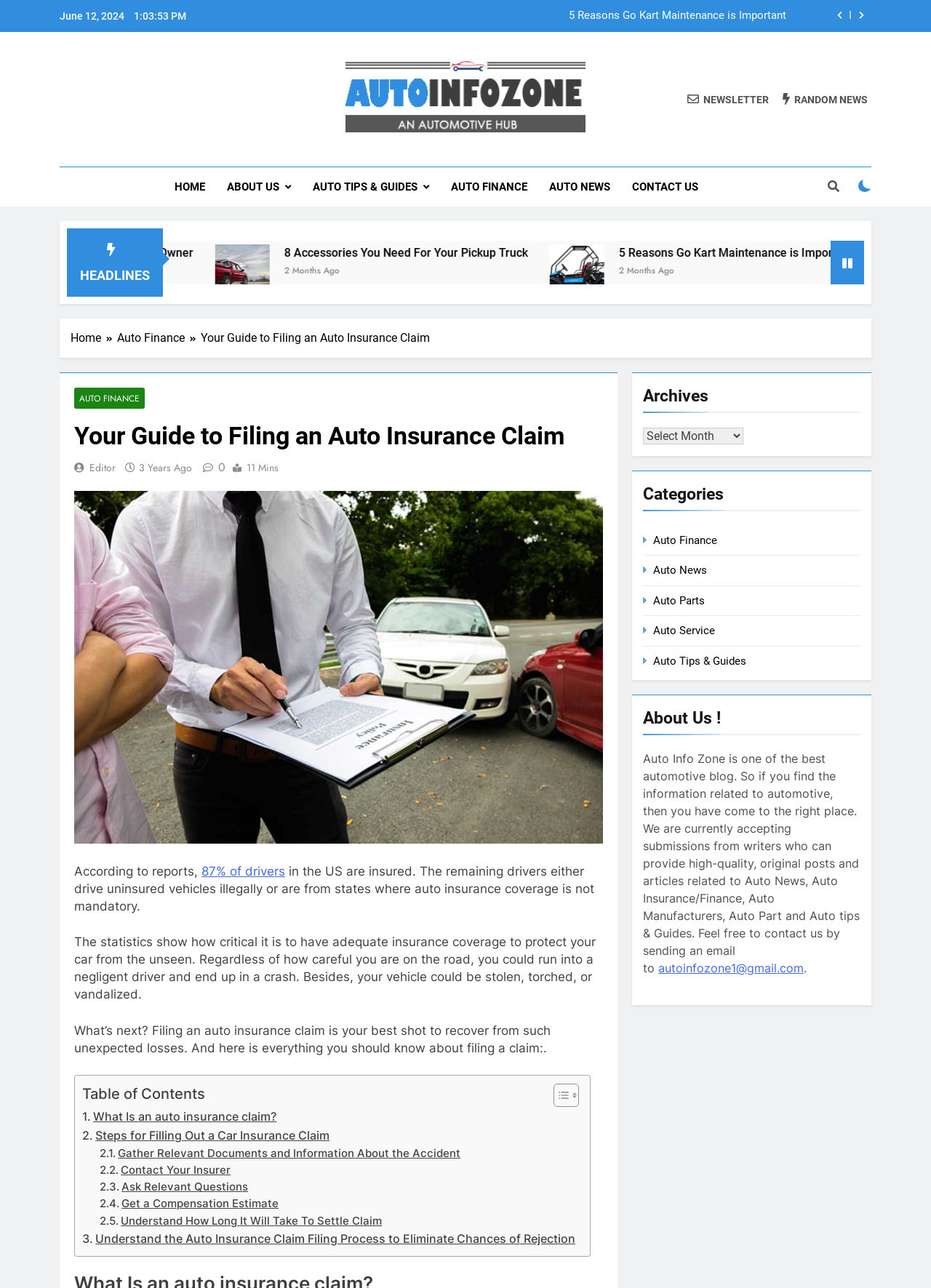Could you highlight the region that needs to be clicked to execute the instruction: "Toggle the Table of Content"?

[0.583, 0.841, 0.618, 0.86]